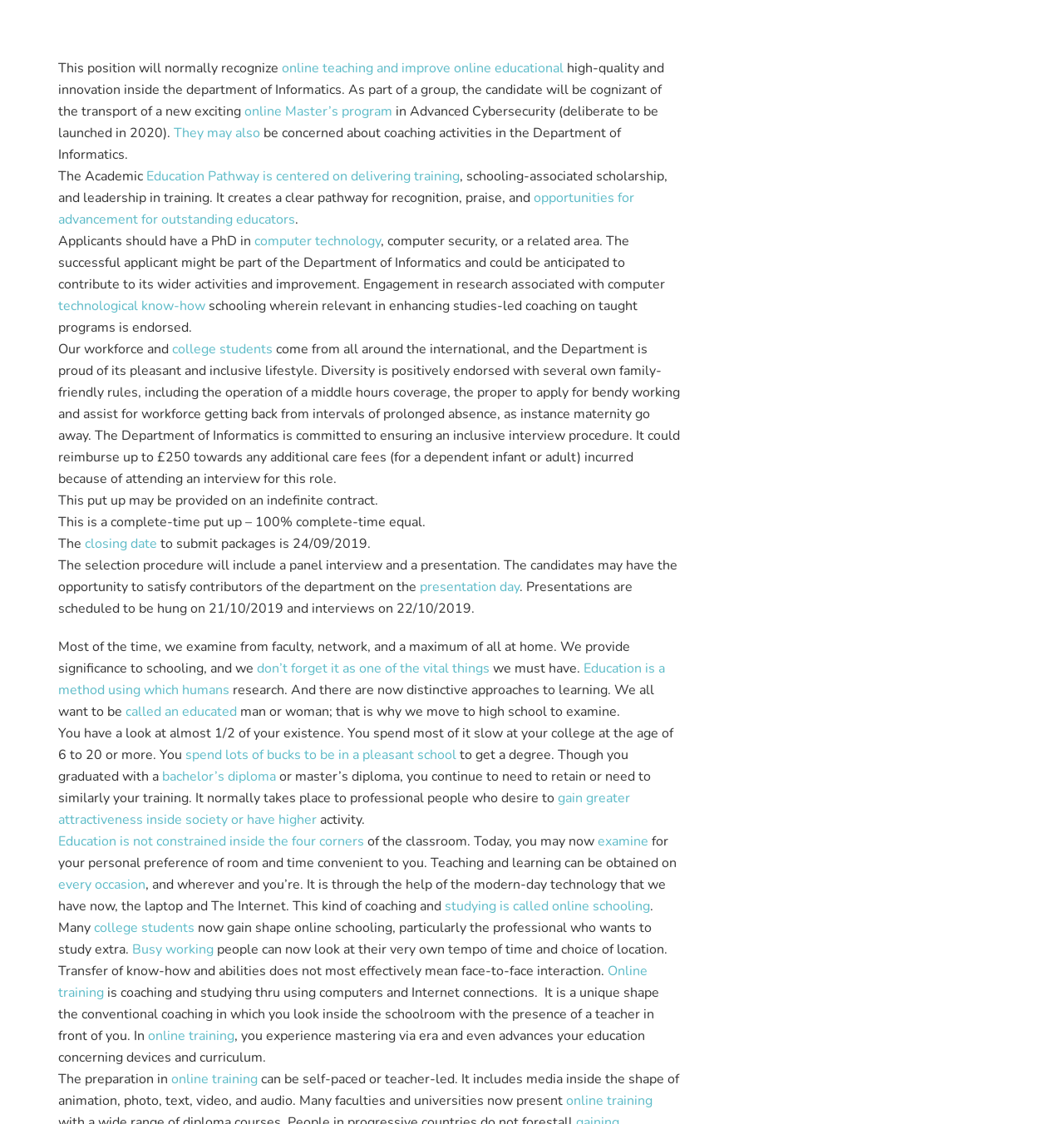Find the bounding box coordinates for the area you need to click to carry out the instruction: "read about opportunities for advancement for outstanding educators". The coordinates should be four float numbers between 0 and 1, indicated as [left, top, right, bottom].

[0.055, 0.168, 0.596, 0.203]